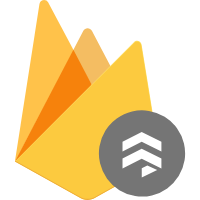Based on the image, provide a detailed response to the question:
What type of database is Google Firestore?

The caption states that Google Firestore is a managed NoSQL document database within Google Cloud, which implies that it is a type of NoSQL document database.